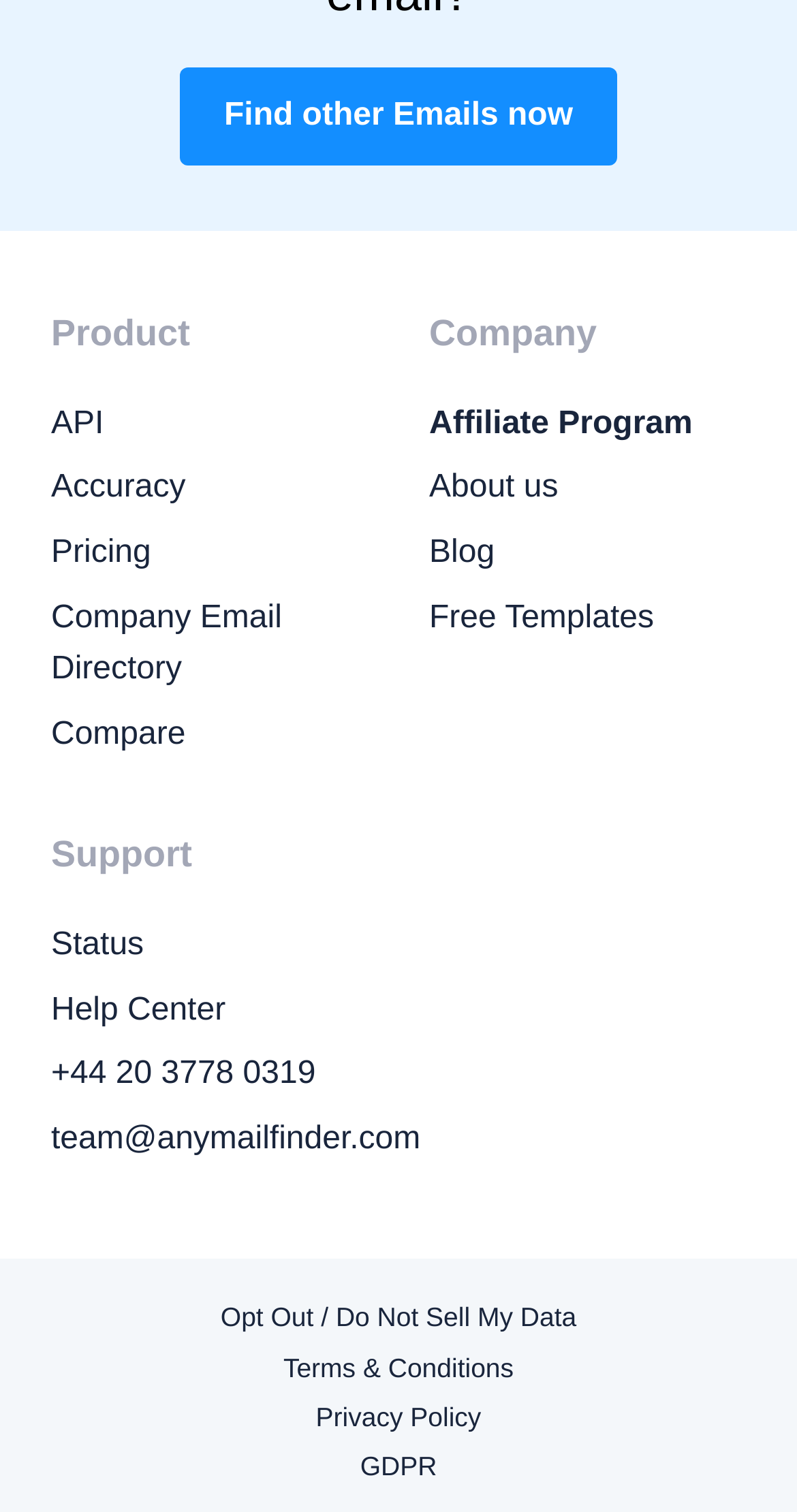Locate the bounding box coordinates of the clickable region to complete the following instruction: "Learn about the product."

[0.064, 0.207, 0.239, 0.234]